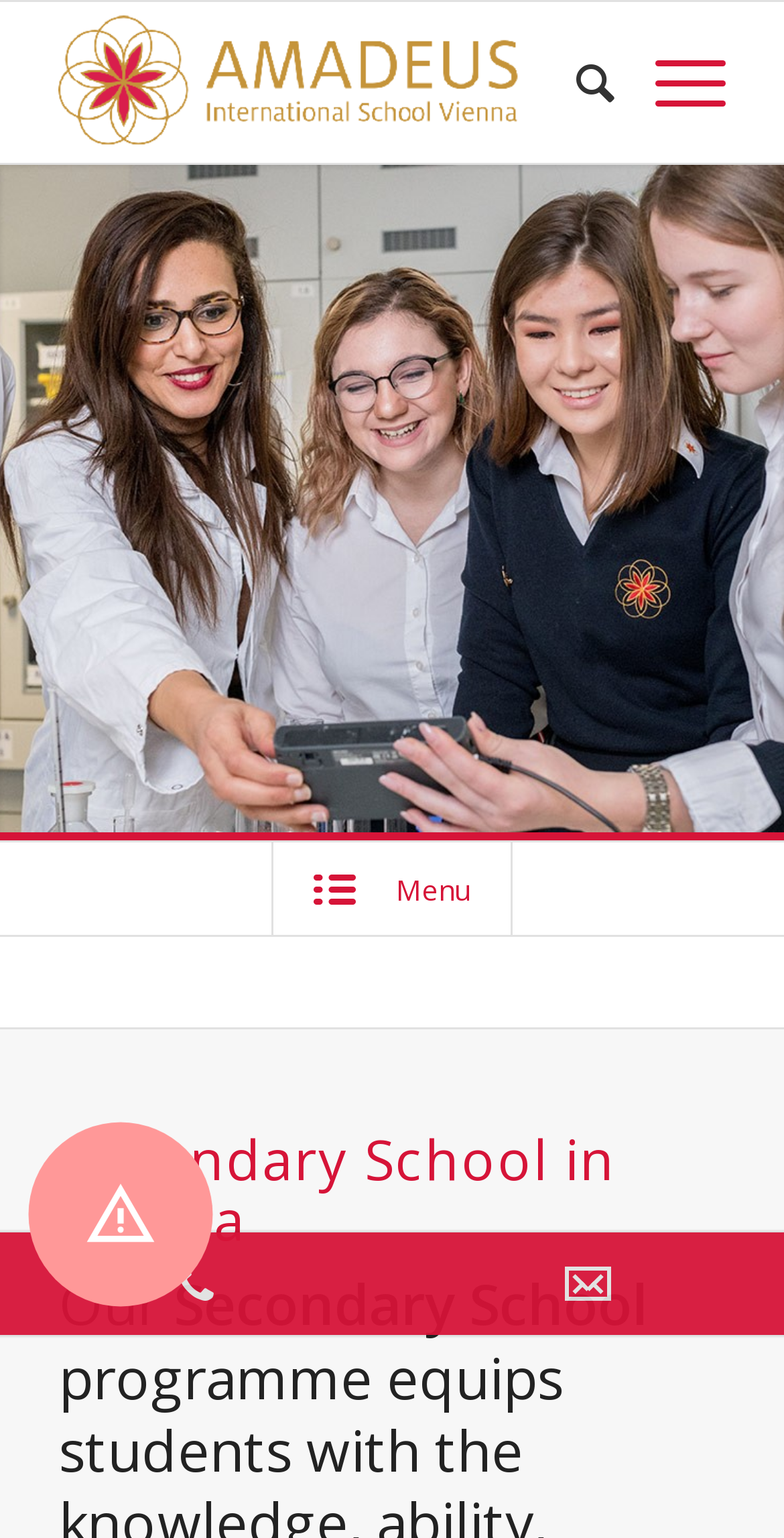Analyze the image and provide a detailed answer to the question: What is the main topic of the webpage?

The main topic of the webpage can be inferred from the heading 'Secondary School in Vienna' which is prominently displayed on the webpage. This suggests that the webpage is primarily about a secondary school.